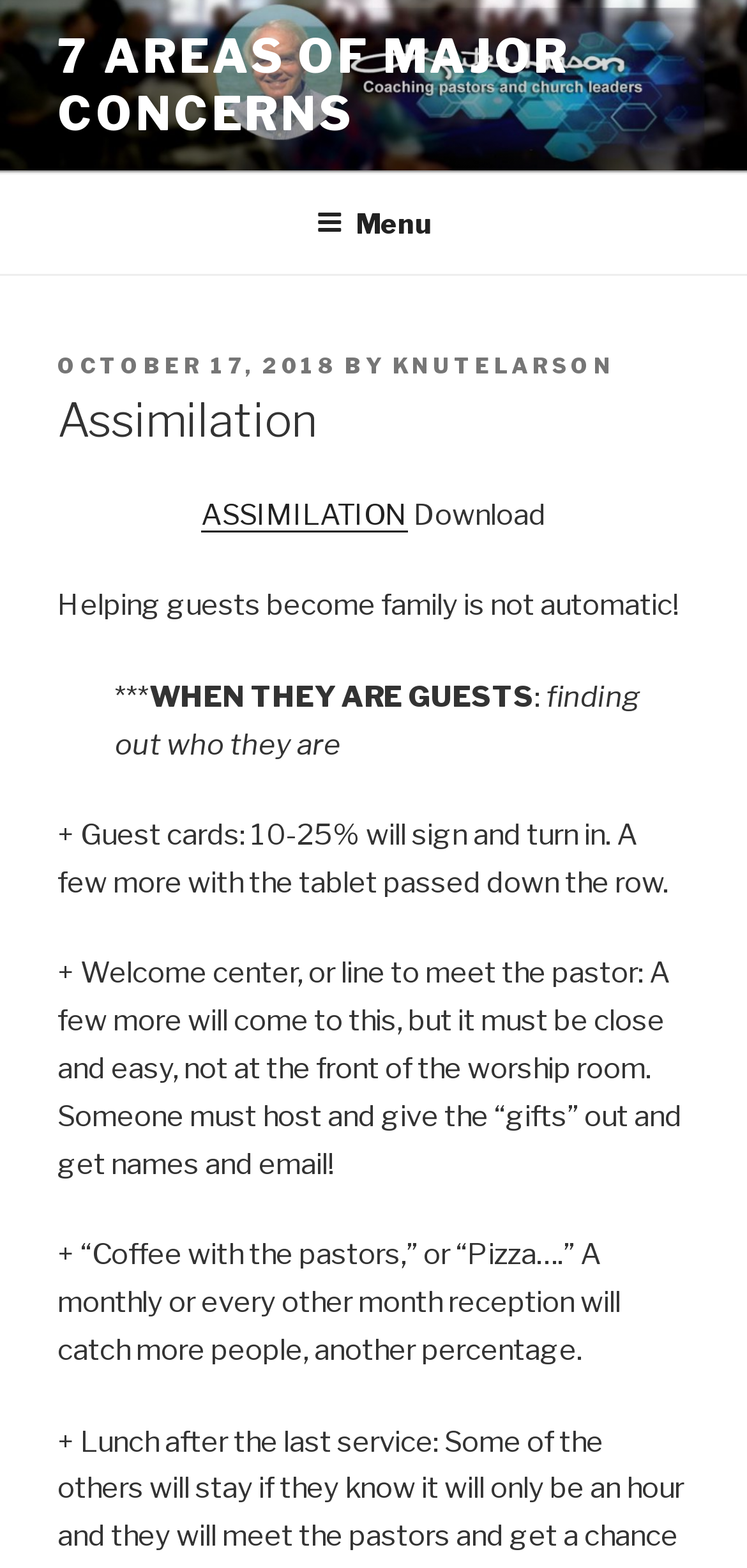How many areas of major concerns are mentioned?
Using the image as a reference, deliver a detailed and thorough answer to the question.

I found the number of areas of major concerns mentioned by looking at the image and link '7 Areas of major concerns' at the top of the page.